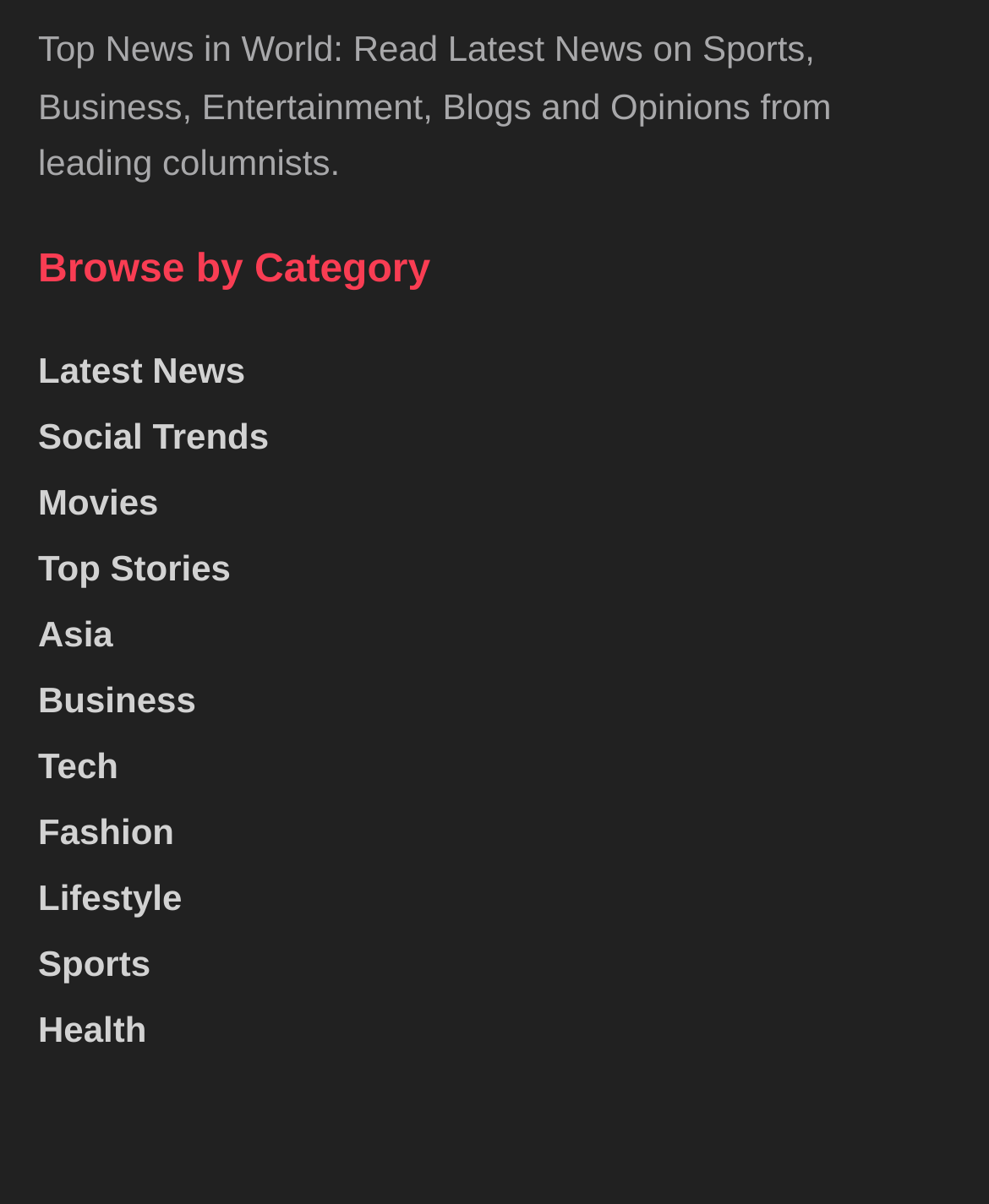What is the main topic of the webpage?
Answer the question in a detailed and comprehensive manner.

The main topic of the webpage is news, as indicated by the static text 'Top News in World: Read Latest News on Sports, Business, Entertainment, Blogs and Opinions from leading columnists.' at the top of the page.